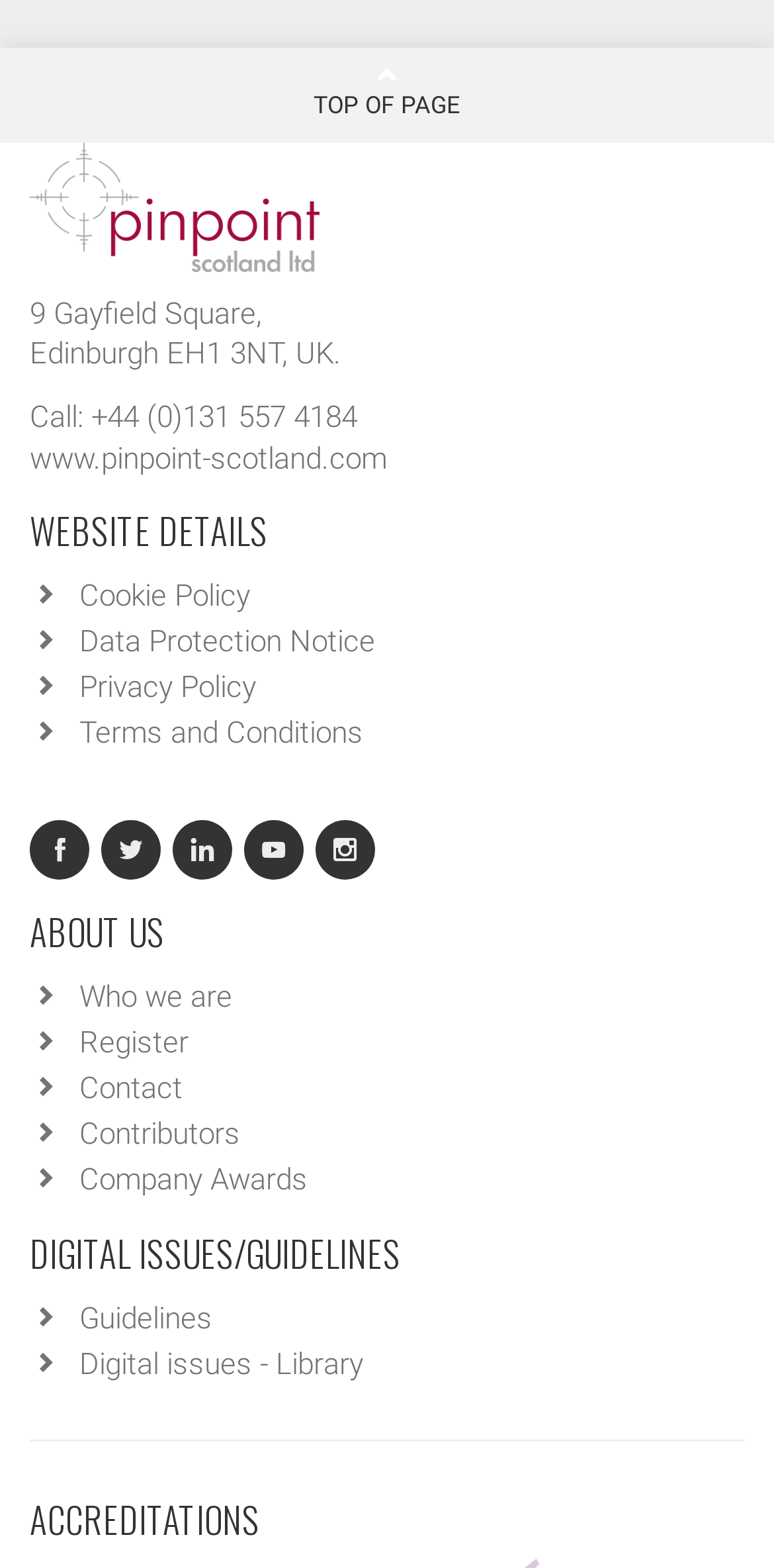Please pinpoint the bounding box coordinates for the region I should click to adhere to this instruction: "Read the guidelines".

[0.103, 0.83, 0.274, 0.853]